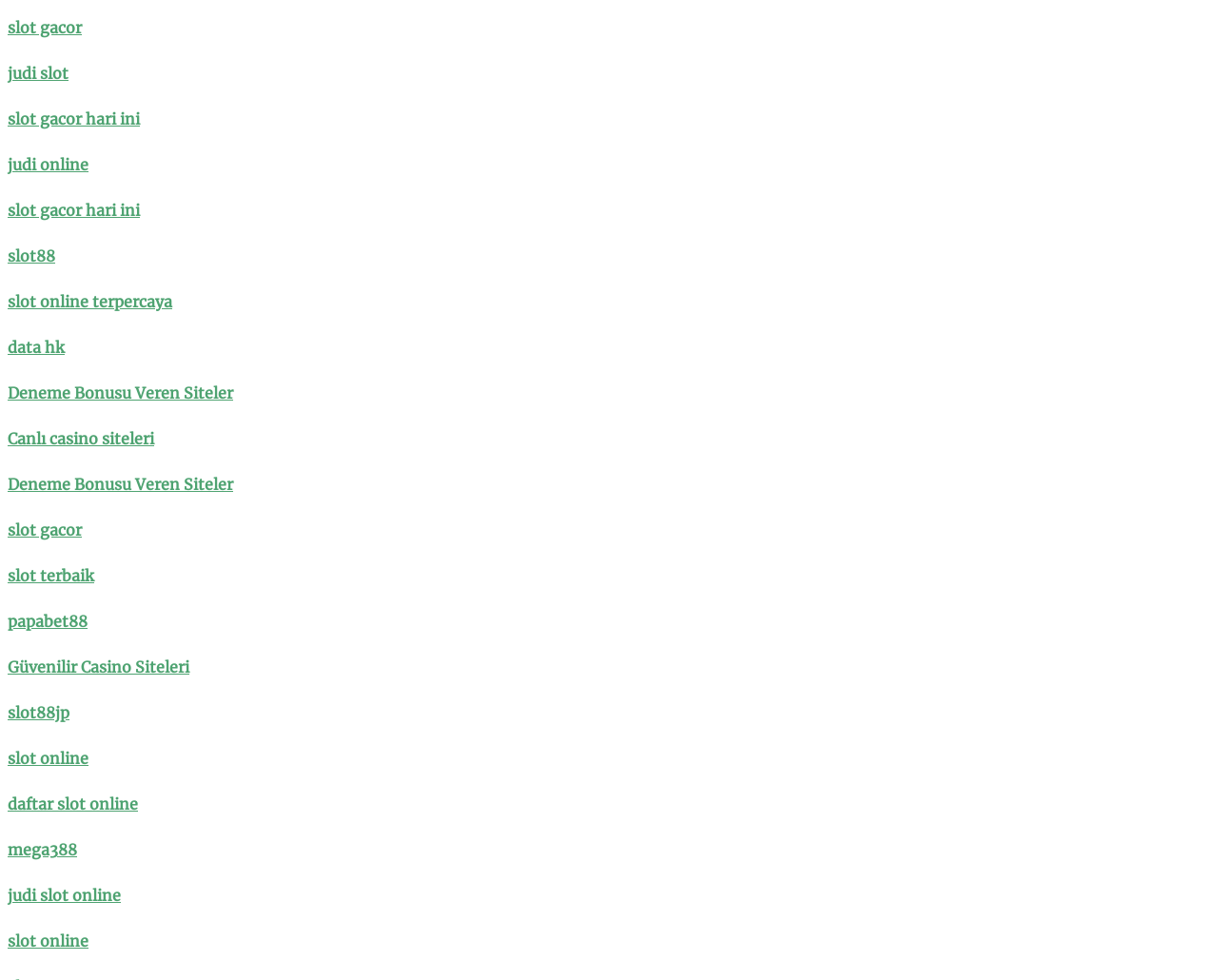Determine the coordinates of the bounding box for the clickable area needed to execute this instruction: "check data hk".

[0.711, 0.385, 0.758, 0.405]